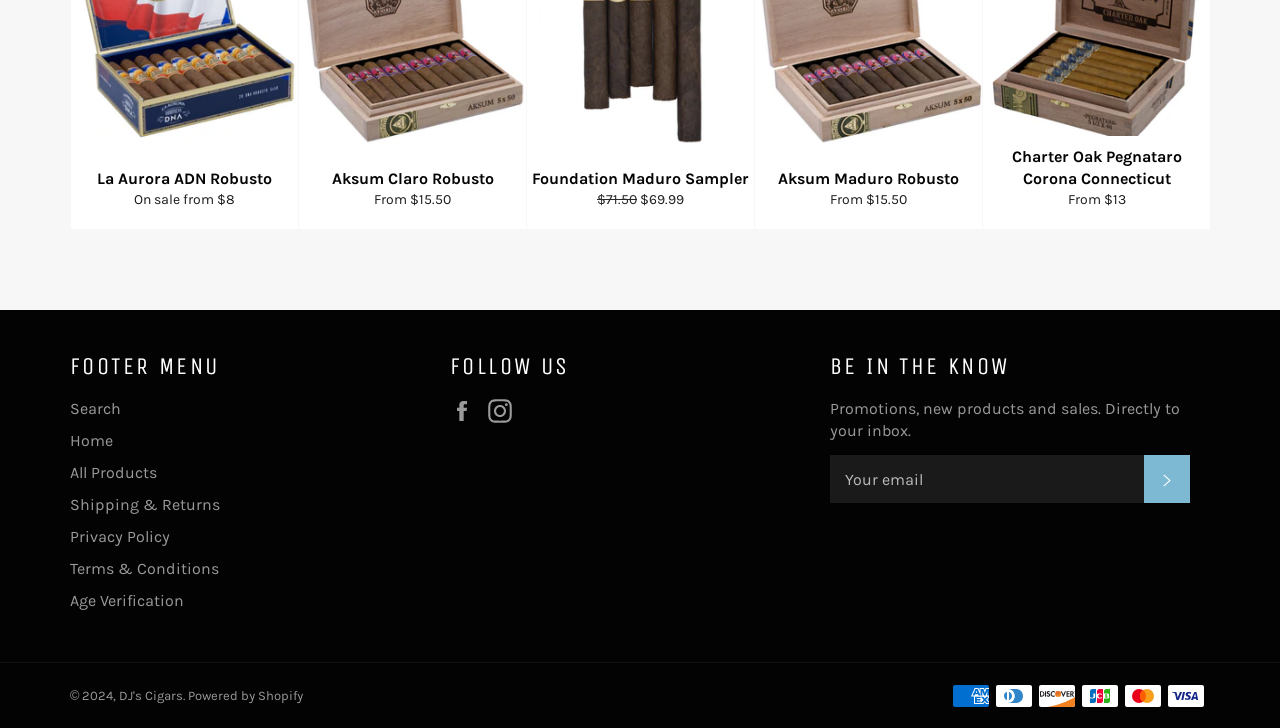Locate the bounding box of the user interface element based on this description: "Disclaimer & Privacy".

None